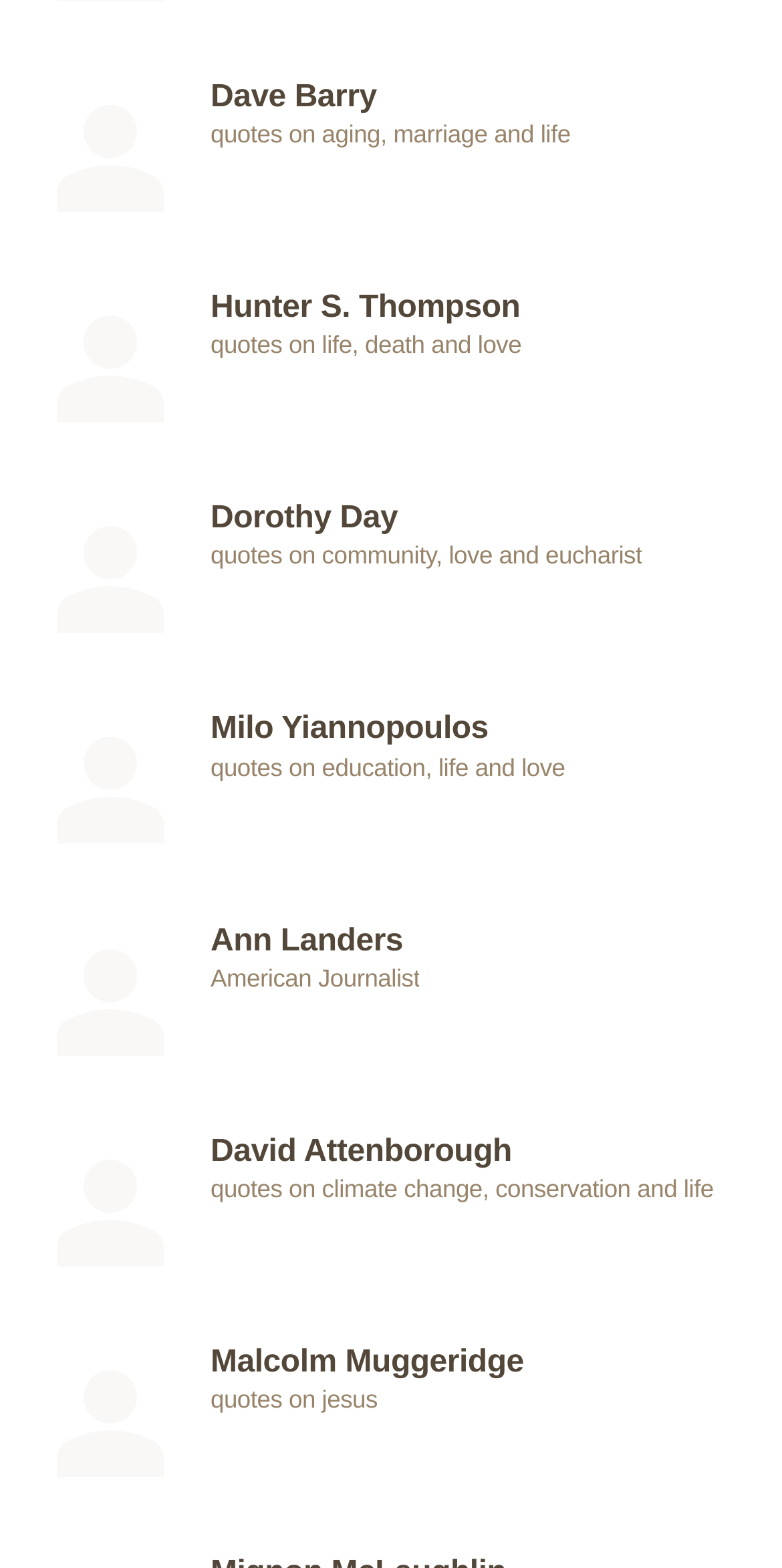What is the name of the first author?
Relying on the image, give a concise answer in one word or a brief phrase.

Dave Barry